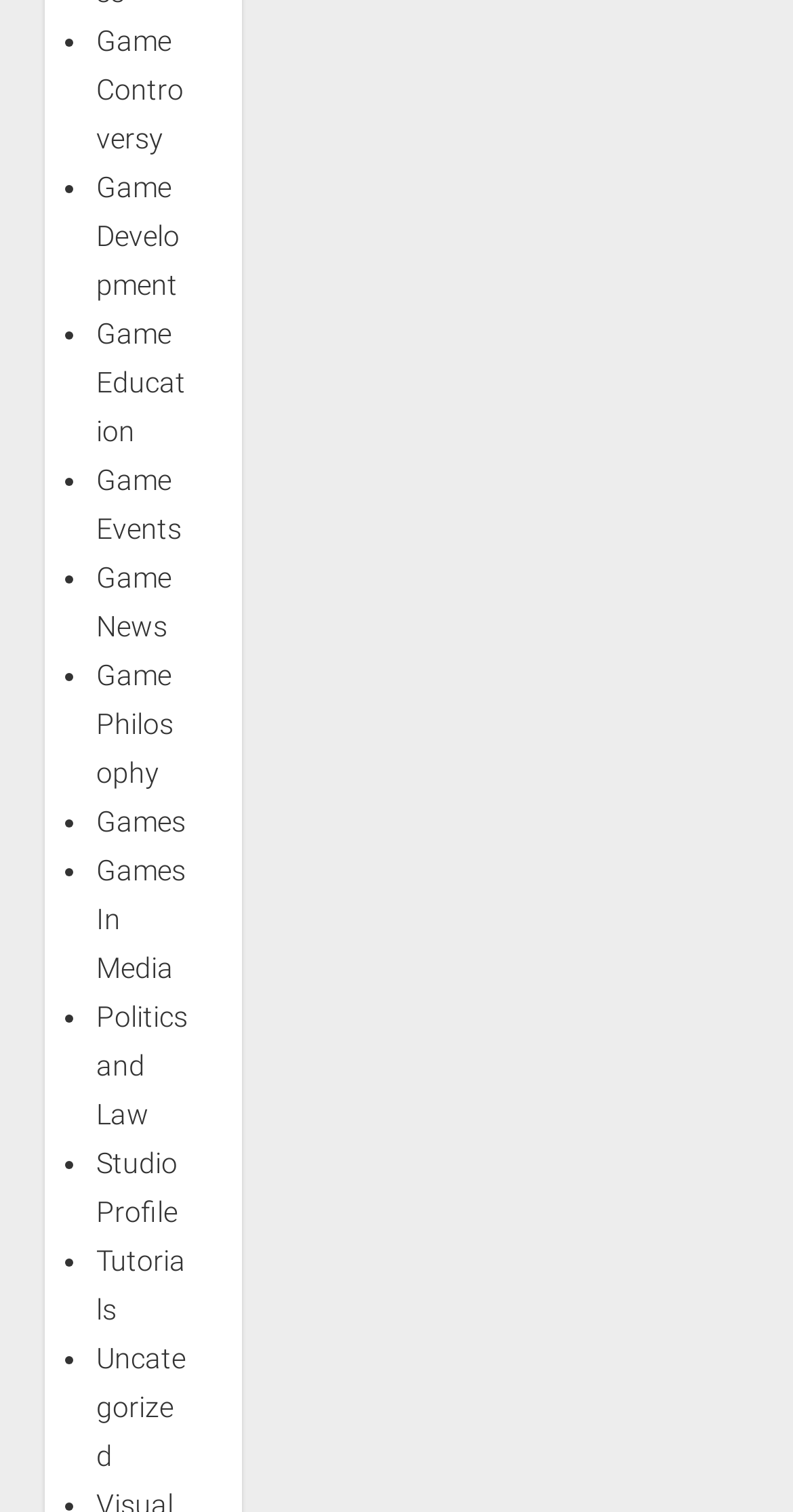Respond to the question below with a single word or phrase:
Is there a section for game news?

Yes